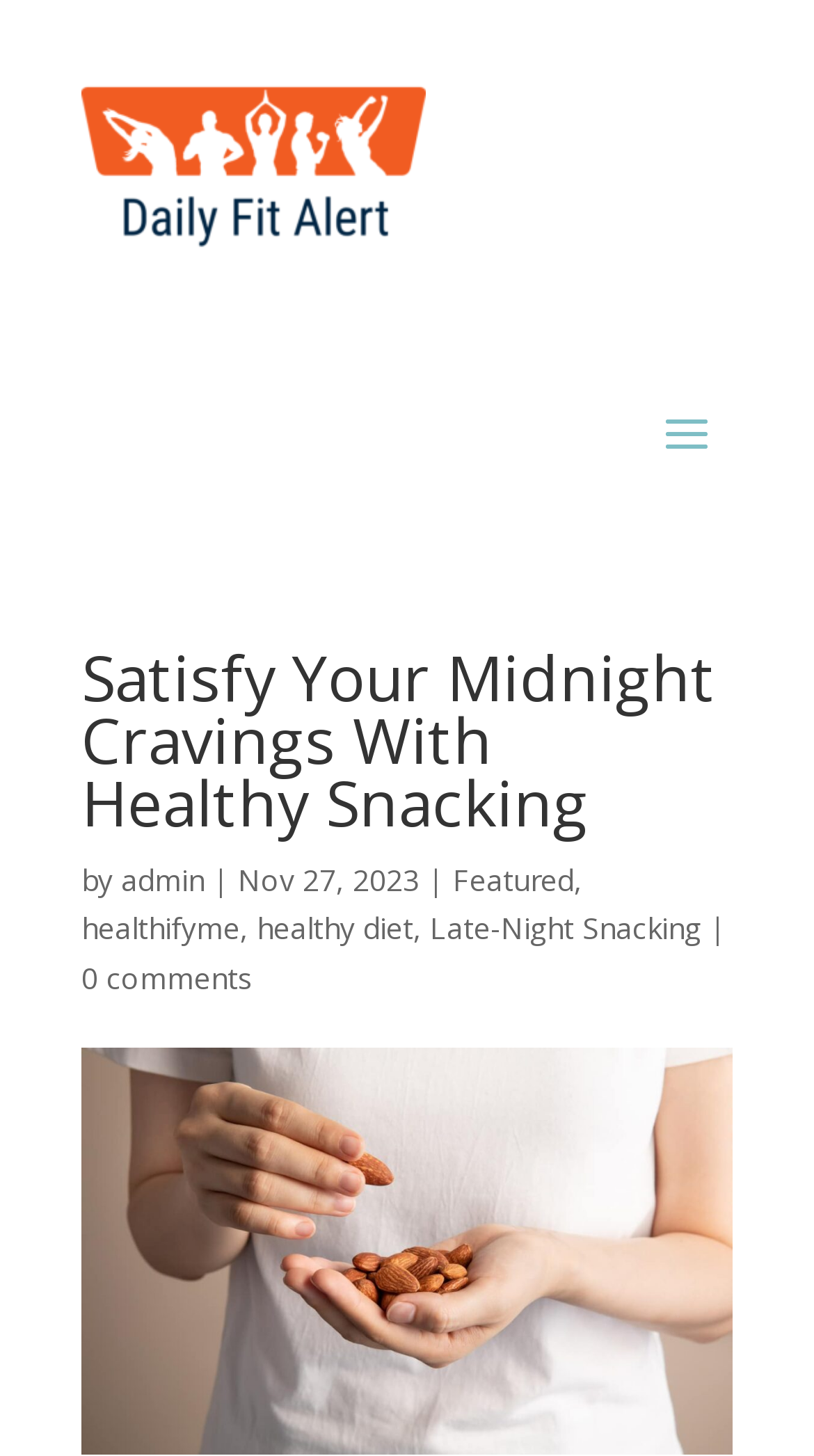Detail the features and information presented on the webpage.

The webpage is about healthy snacking, specifically satisfying midnight cravings. At the top-left corner, there is a small image. Below it, a prominent heading "Satisfy Your Midnight Cravings With Healthy Snacking" is displayed. To the right of the heading, there is a byline with the author's name "admin" and the date "Nov 27, 2023". 

On the same line as the byline, there are two links: "Featured" on the right and "healthifyme", "healthy diet", and "Late-Night Snacking" on the left, separated by commas. 

Below this line, there is a link "0 comments" at the top-left corner. The main content of the webpage is accompanied by a large image that takes up most of the bottom half of the page, with the title "satisfy-your-midnight-cravings-with-healthy-snacking".